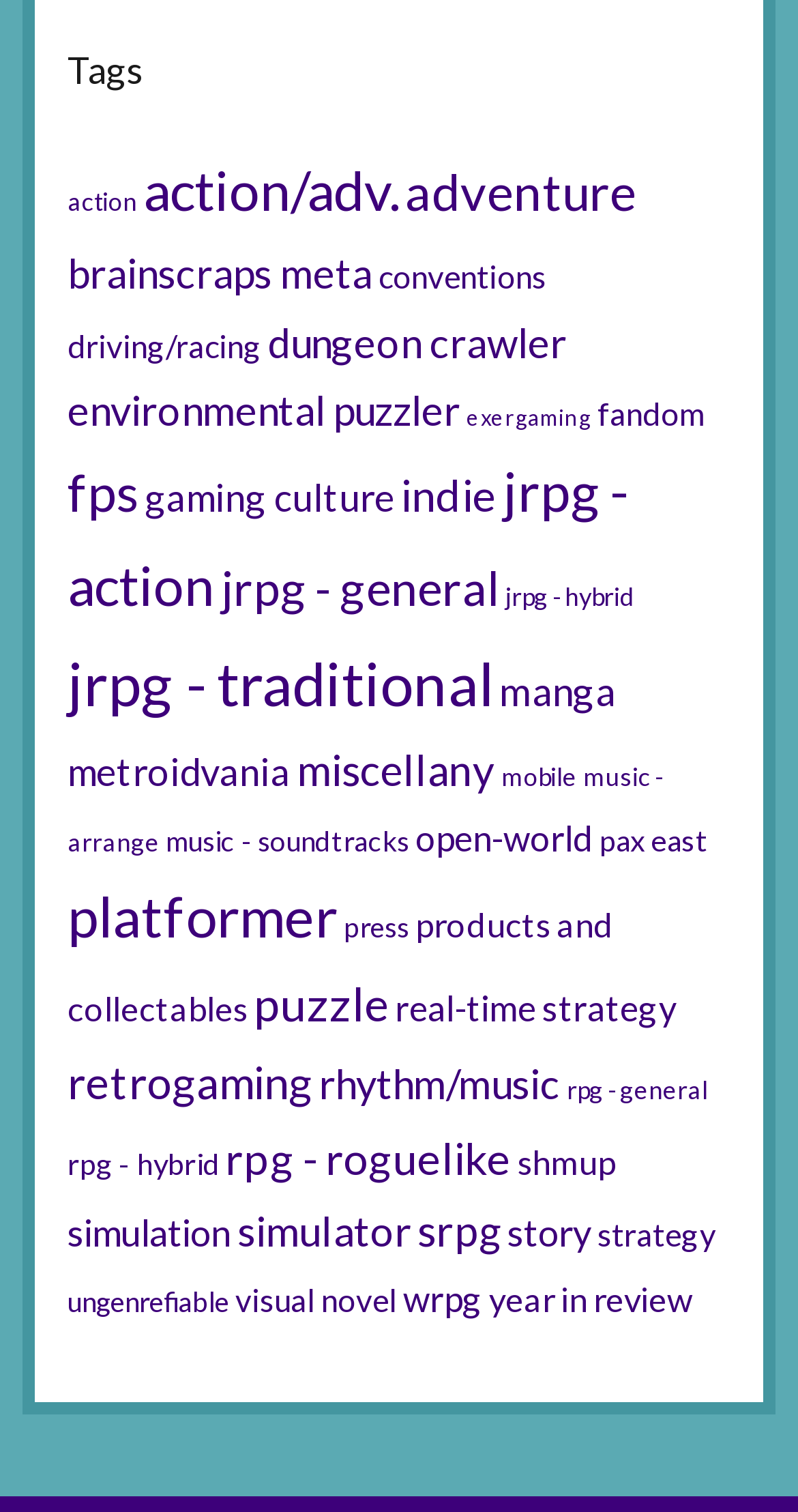What is the category with the fewest items?
Can you give a detailed and elaborate answer to the question?

I looked at the links under the 'Tags' heading and found that 'exergaming' has the fewest items, with only 4 items listed.